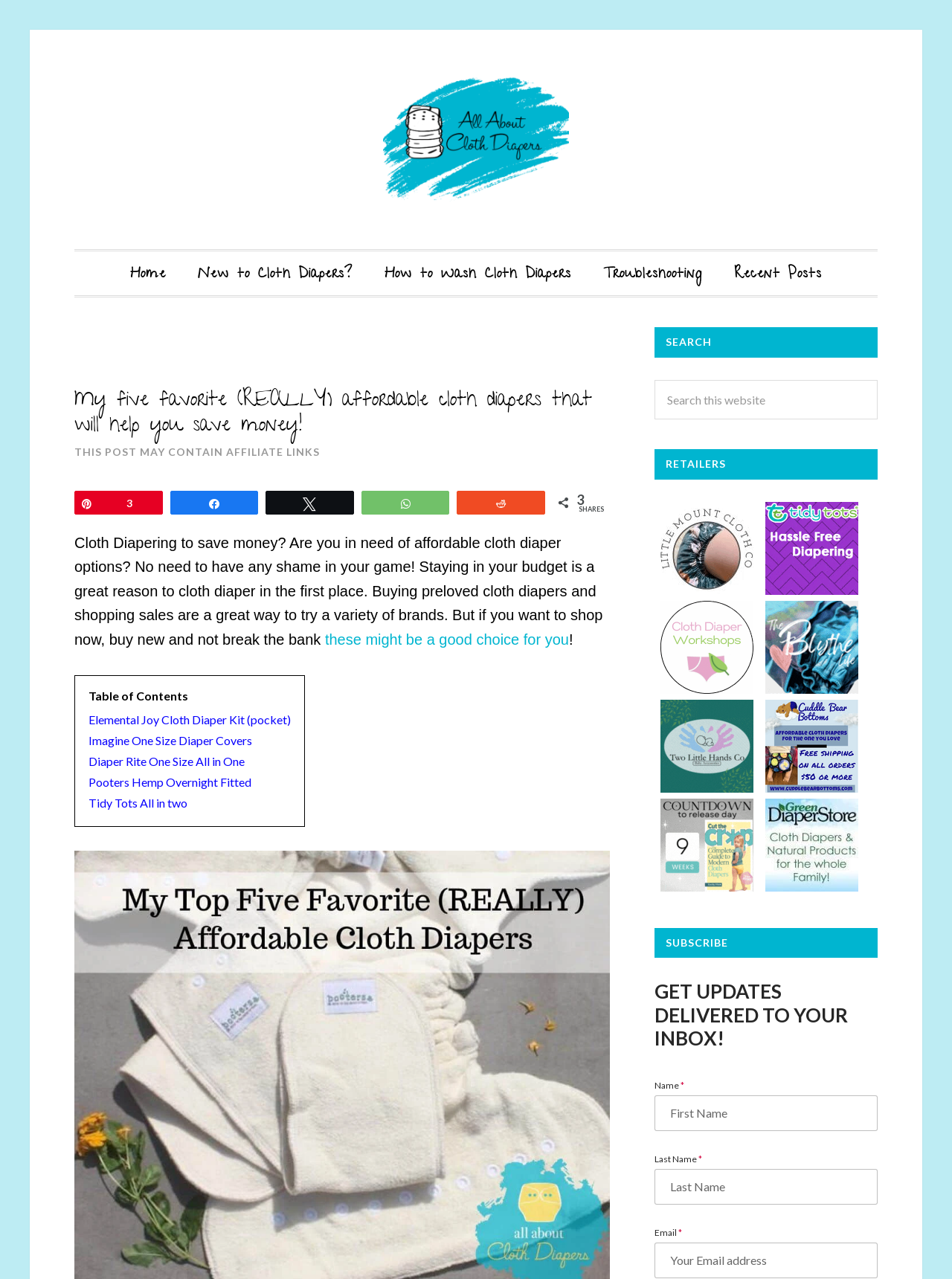Answer with a single word or phrase: 
How many links are in the navigation menu?

5